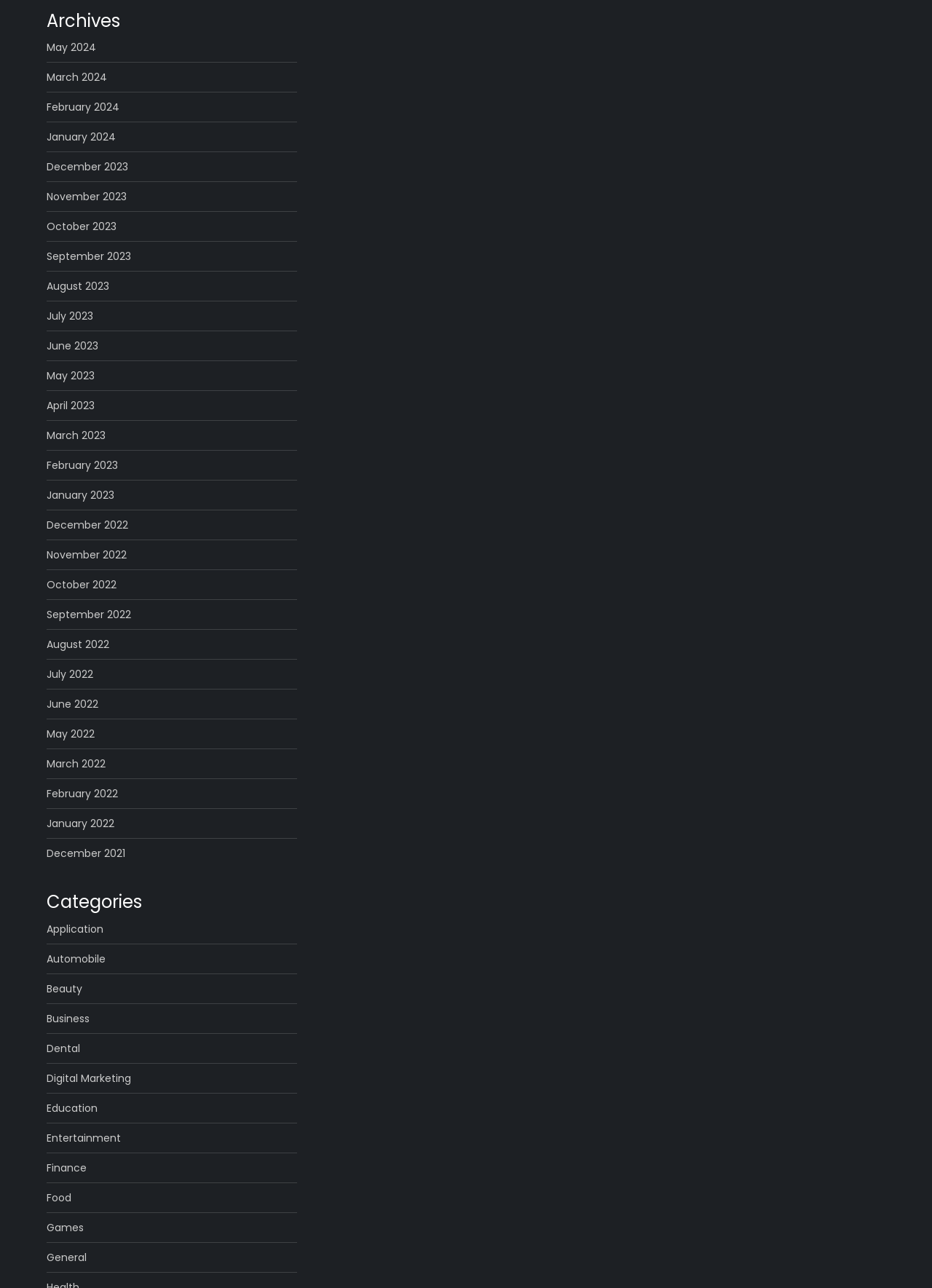What is the title of the first section?
Please use the image to provide an in-depth answer to the question.

The first section of the webpage has a heading element with the text 'Archives', which indicates that this section is related to archives.